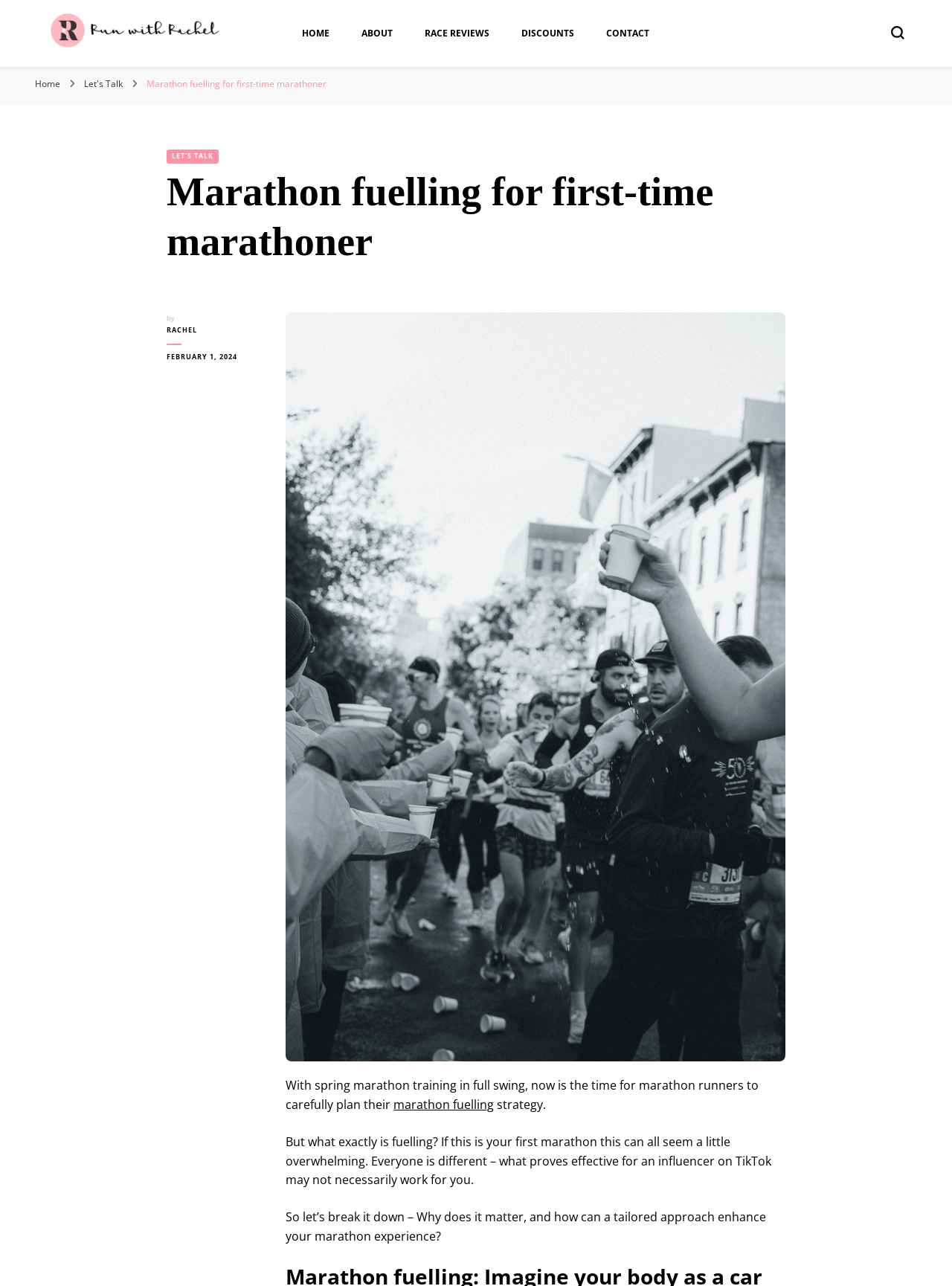Extract the main heading from the webpage content.

Marathon fuelling for first-time marathoner